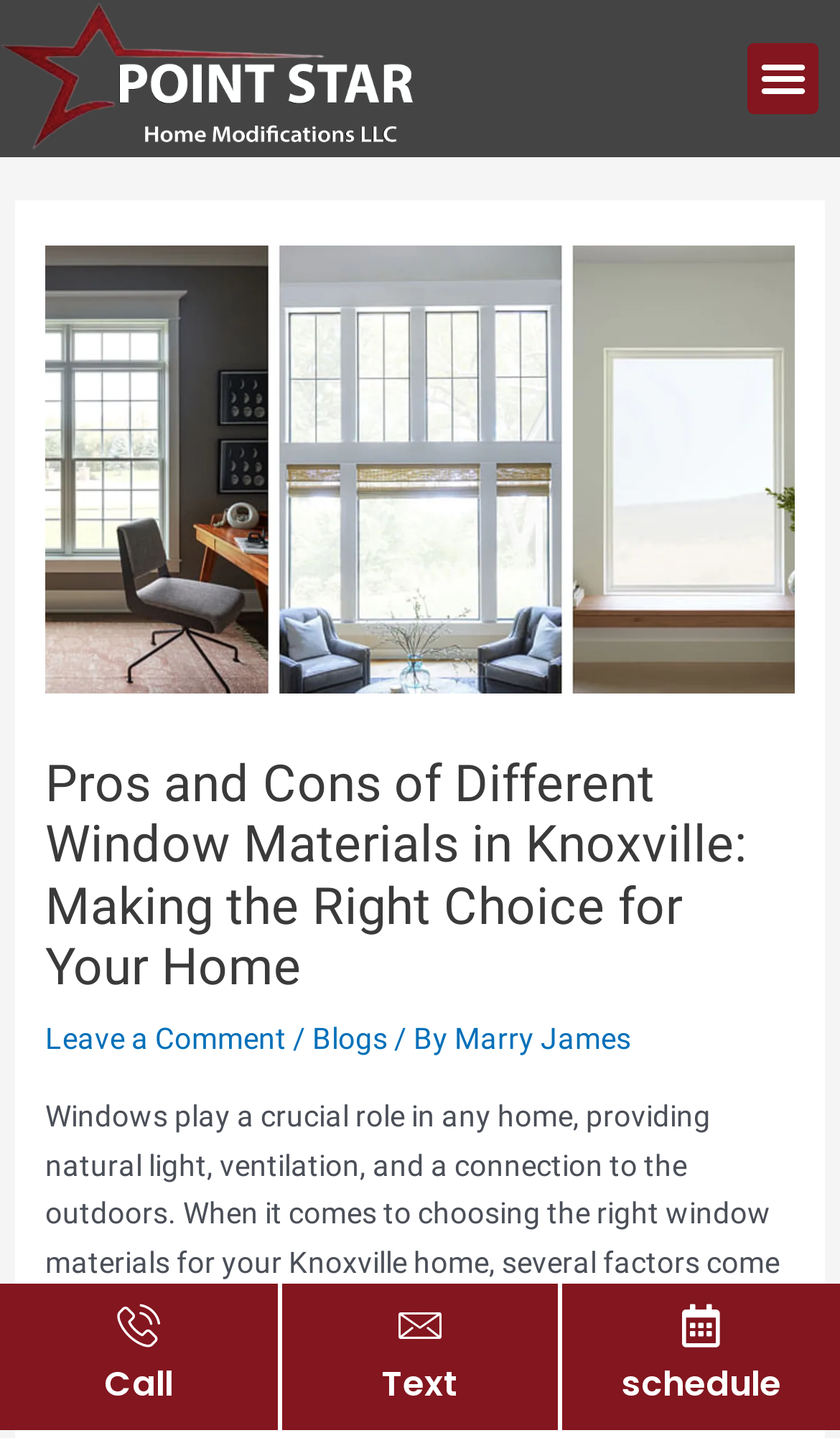Based on the element description Leave a Comment, identify the bounding box coordinates for the UI element. The coordinates should be in the format (top-left x, top-left y, bottom-right x, bottom-right y) and within the 0 to 1 range.

[0.054, 0.711, 0.341, 0.735]